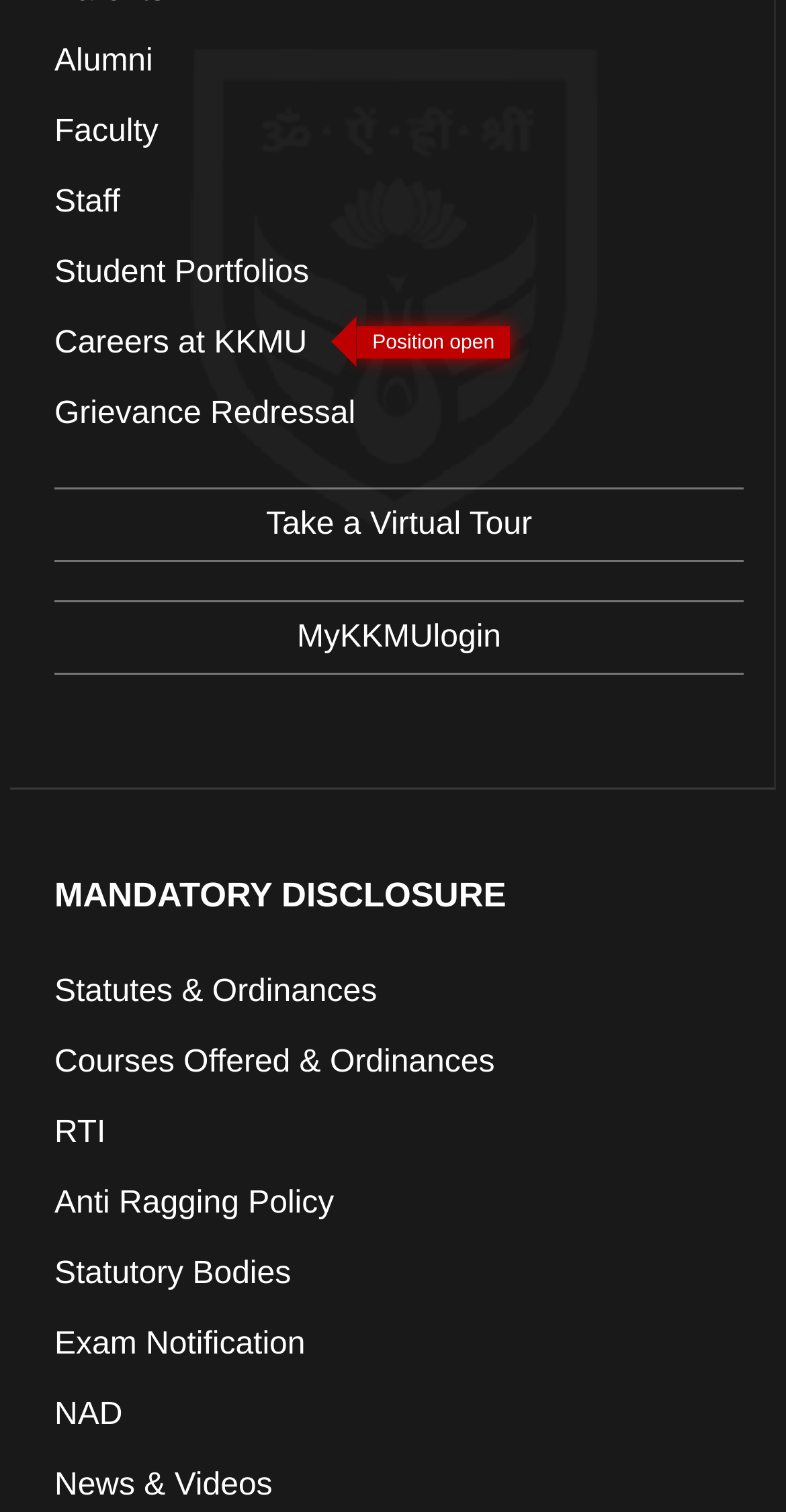Determine the bounding box coordinates of the clickable region to follow the instruction: "Check Exam Notification".

[0.069, 0.877, 0.388, 0.9]